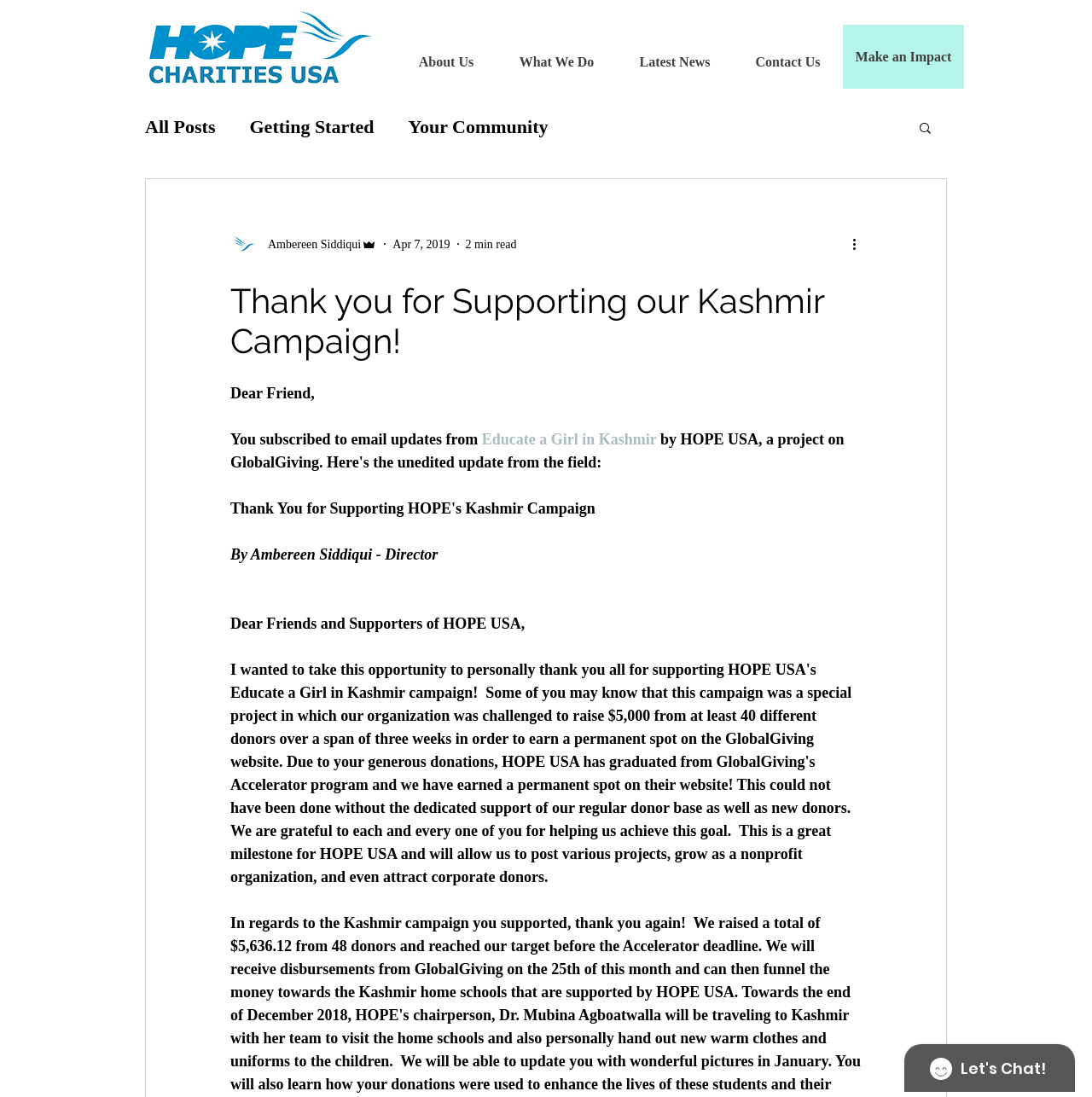Identify the bounding box coordinates for the UI element described as follows: Educate a Girl in Kashmir. Use the format (top-left x, top-left y, bottom-right x, bottom-right y) and ensure all values are floating point numbers between 0 and 1.

[0.441, 0.393, 0.601, 0.408]